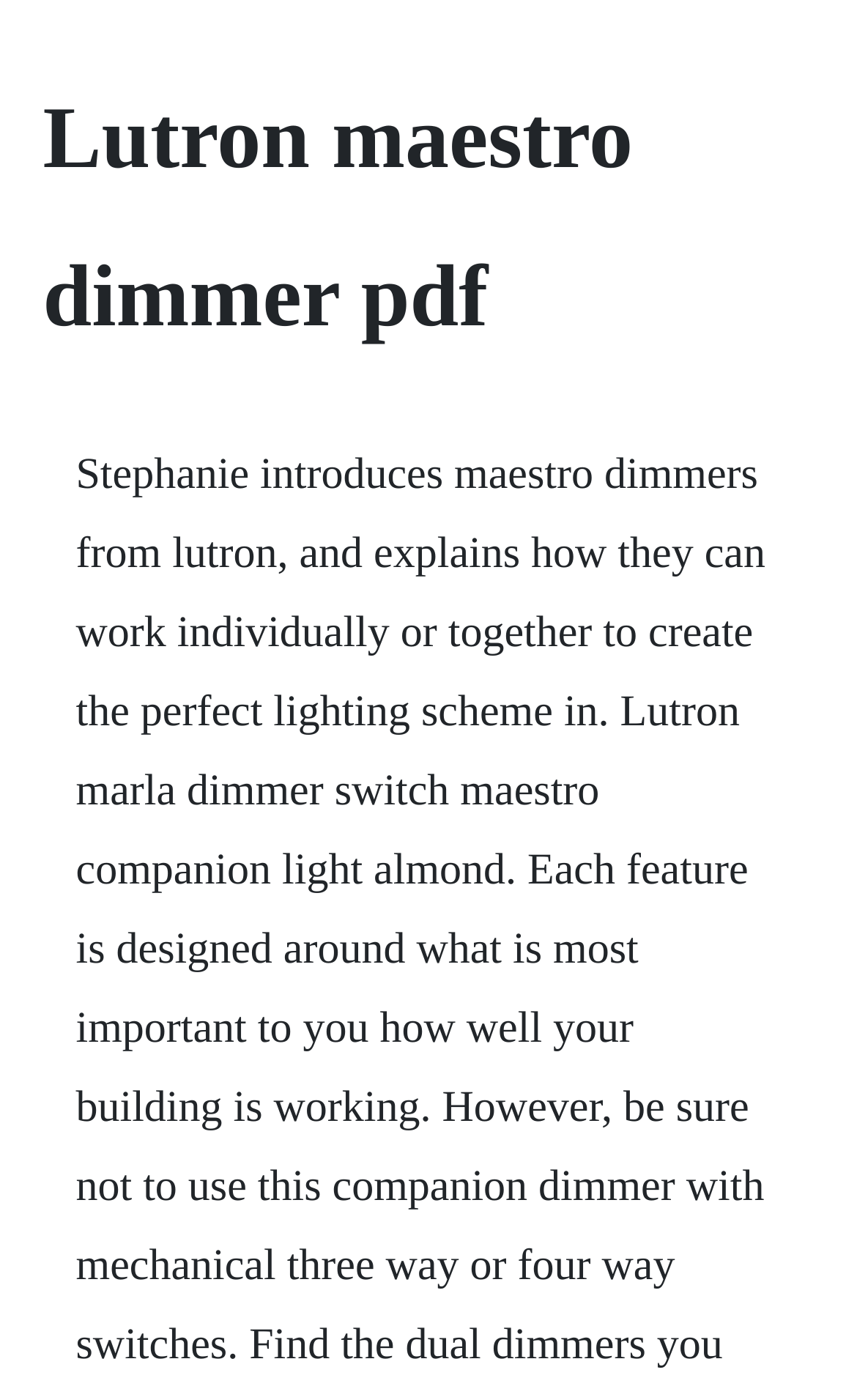Determine the main heading of the webpage and generate its text.

Lutron maestro dimmer pdf